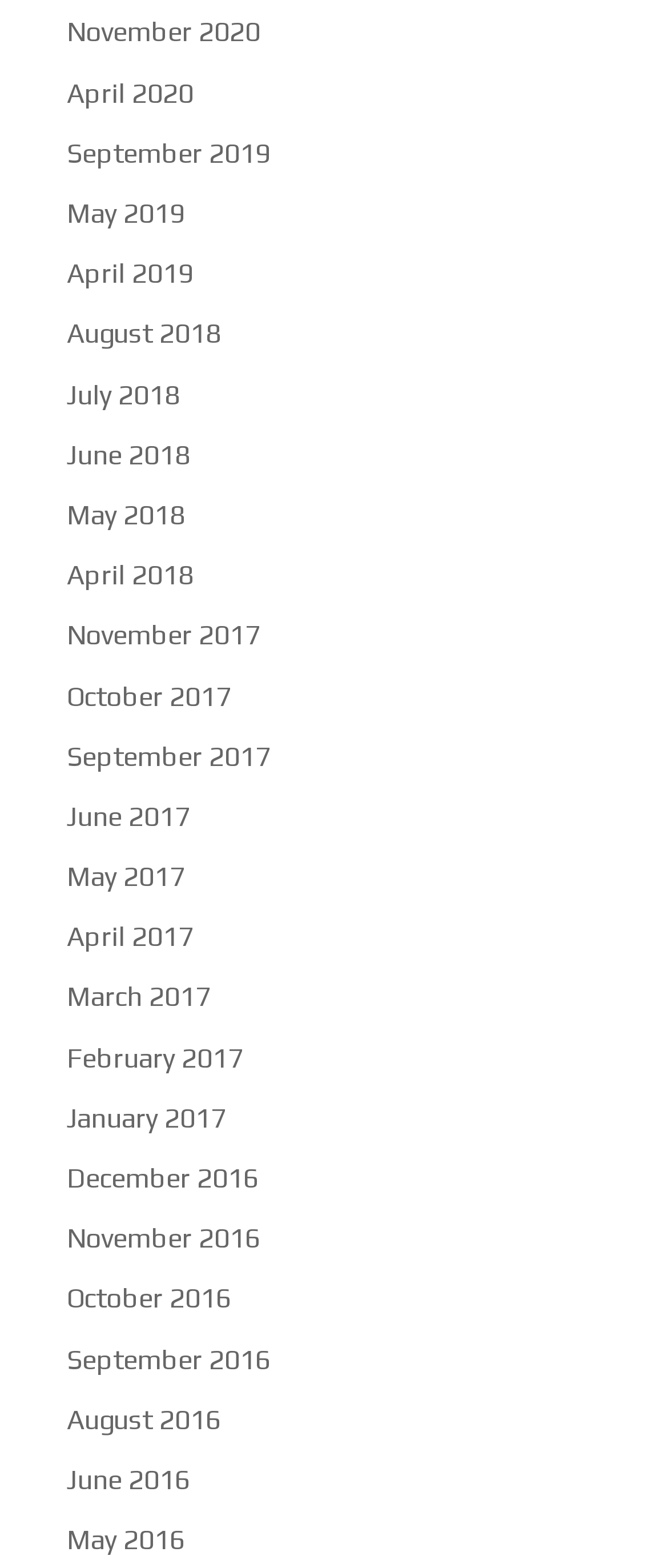Are the months listed in chronological order?
Provide a detailed answer to the question, using the image to inform your response.

By examining the list of links, I can see that the months are not listed in chronological order. The most recent month is listed first, and the earliest month is listed last. The months are listed in reverse chronological order.